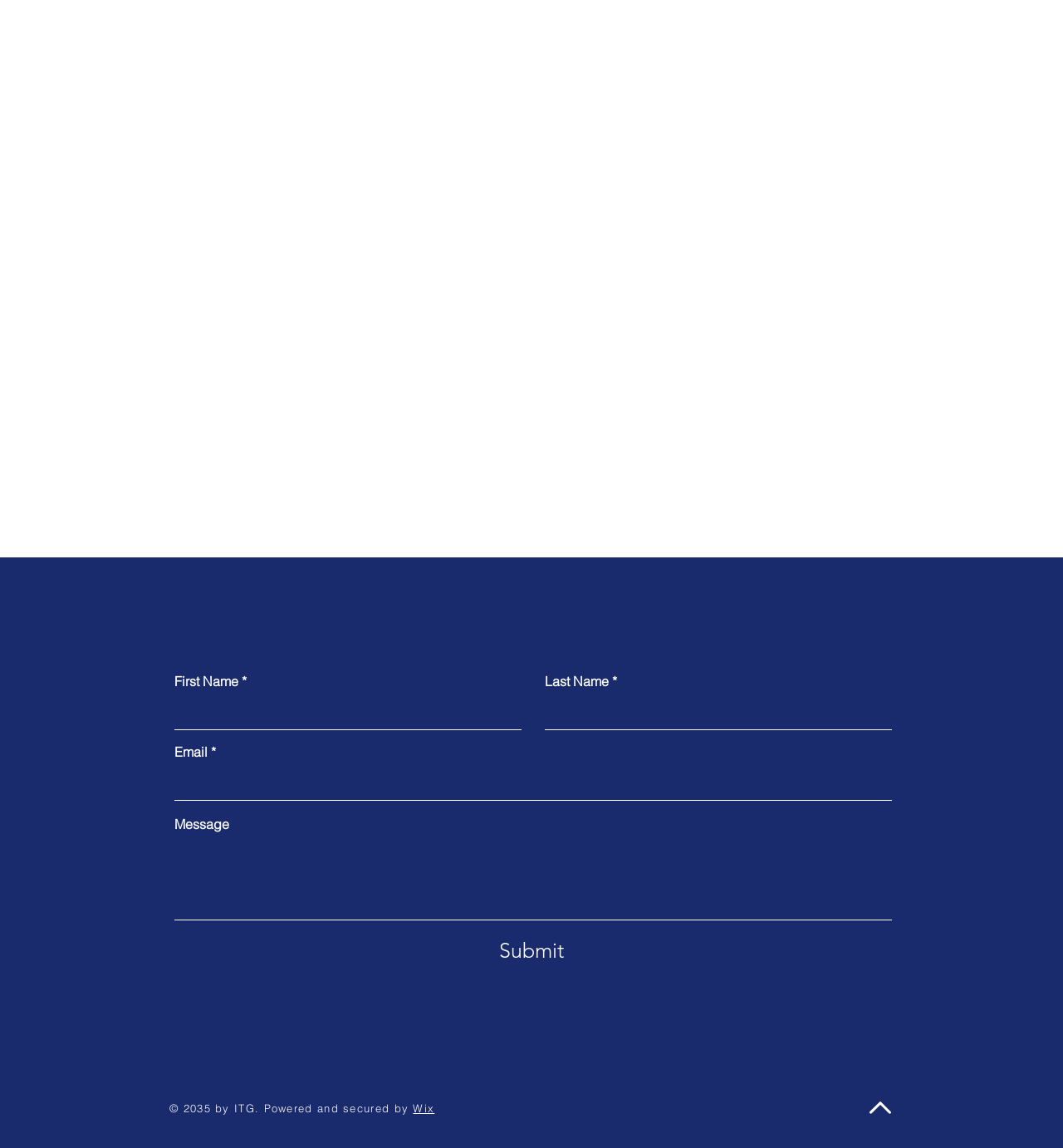Provide a one-word or short-phrase answer to the question:
What is the function of the 'Submit' button?

To submit the contact form